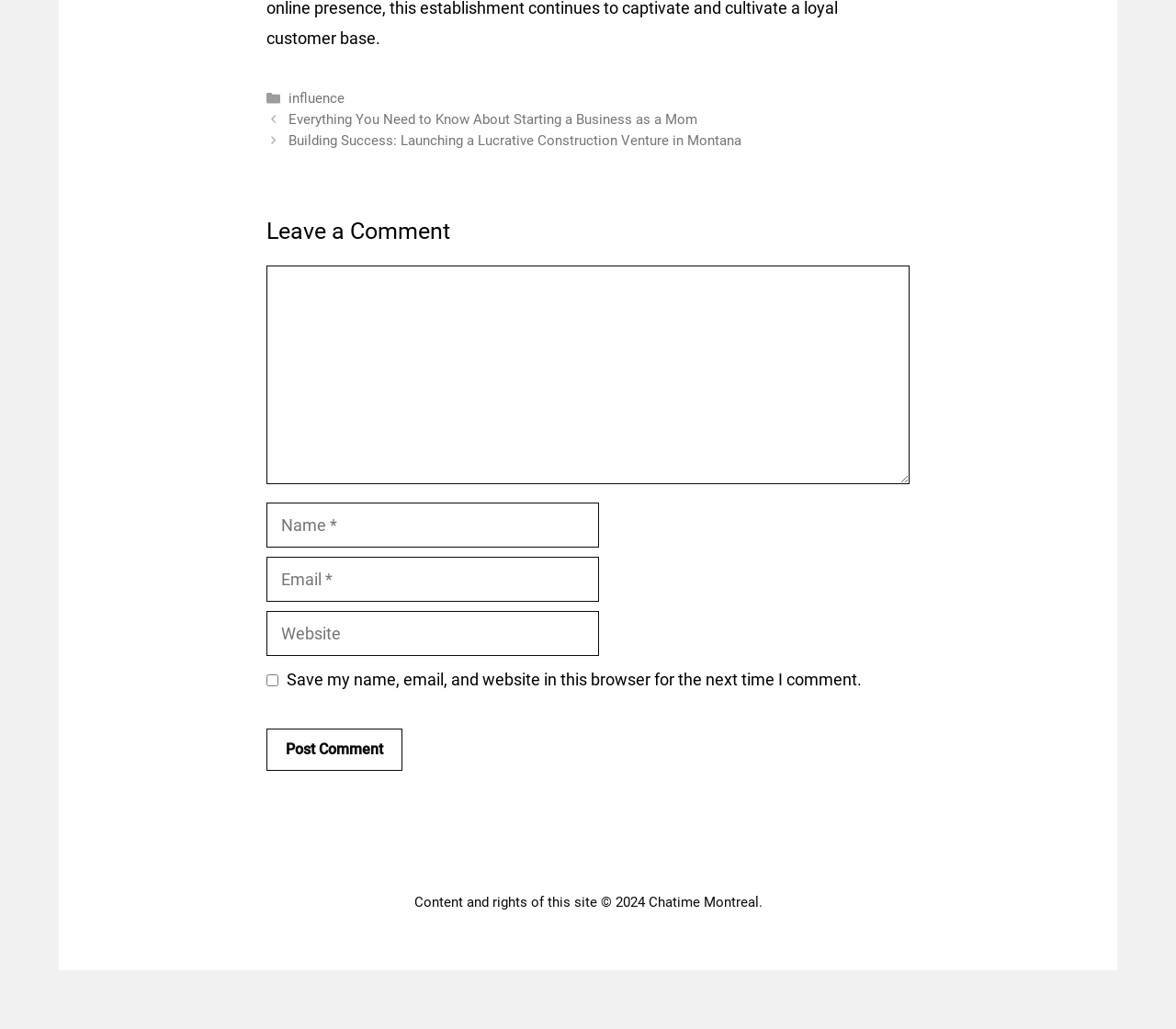Provide a brief response to the question below using a single word or phrase: 
What is the purpose of the checkbox?

Save comment info